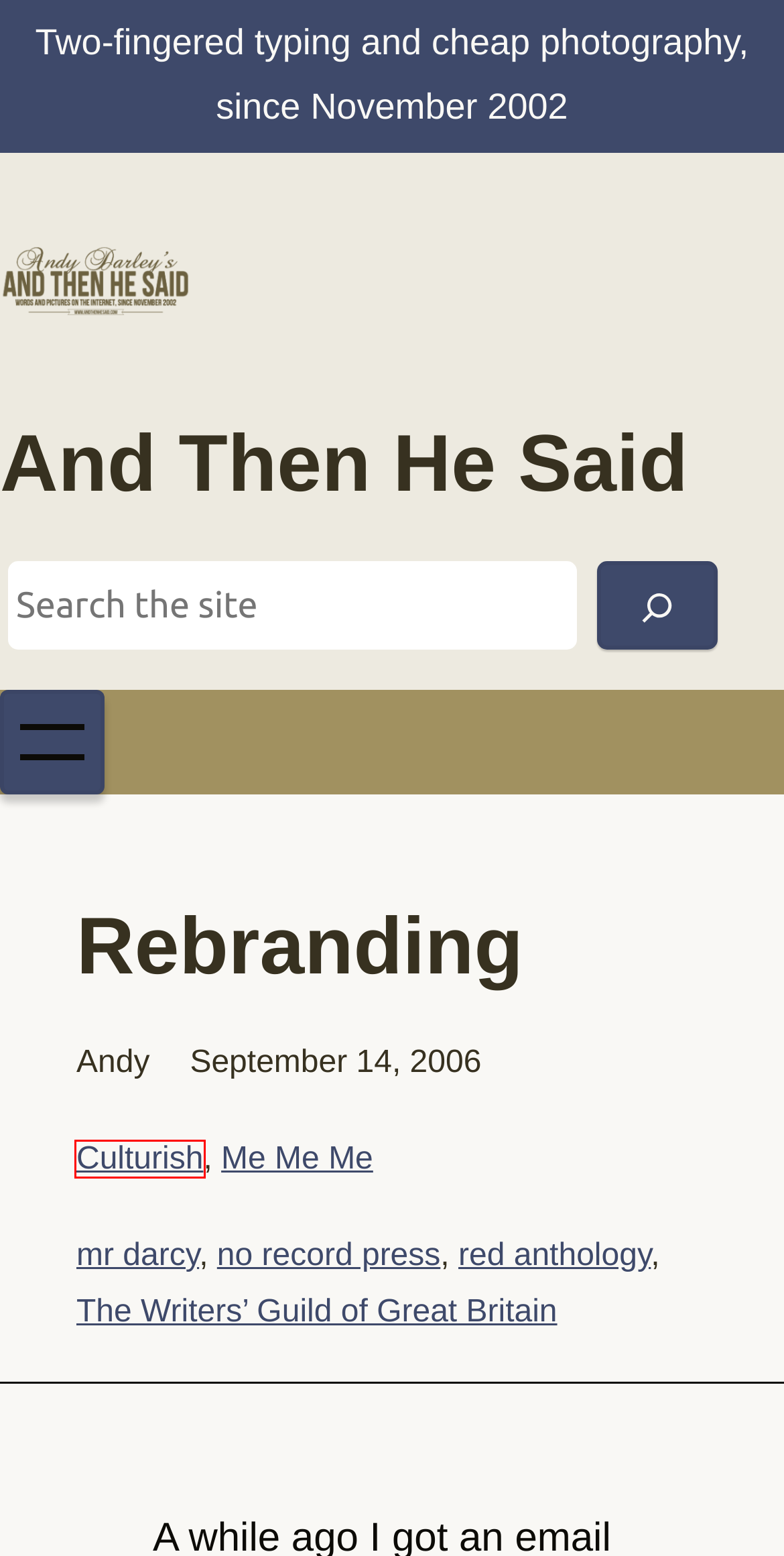You are presented with a screenshot of a webpage that includes a red bounding box around an element. Determine which webpage description best matches the page that results from clicking the element within the red bounding box. Here are the candidates:
A. no record press - And Then He Said
B. Home - And Then He Said
C. Culturish - And Then He Said
D. mr darcy - And Then He Said
E. The Writers' Guild of Great Britain - And Then He Said
F. Me Me Me - And Then He Said
G. red anthology - And Then He Said
H. Perplex City: how the Cube was found | Andy Darley

C